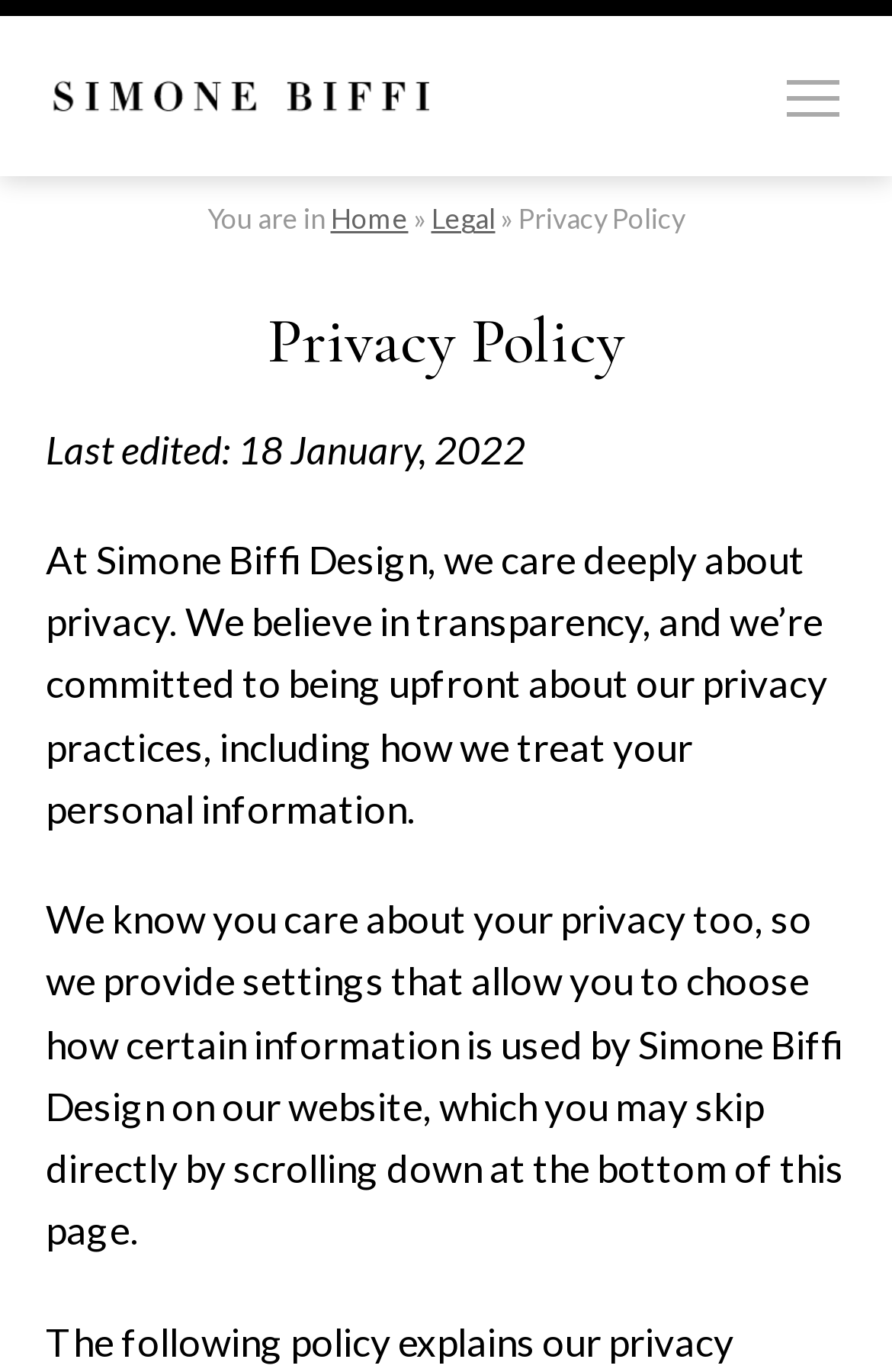Using a single word or phrase, answer the following question: 
What is Simone Biffi Design committed to?

Being upfront about privacy practices